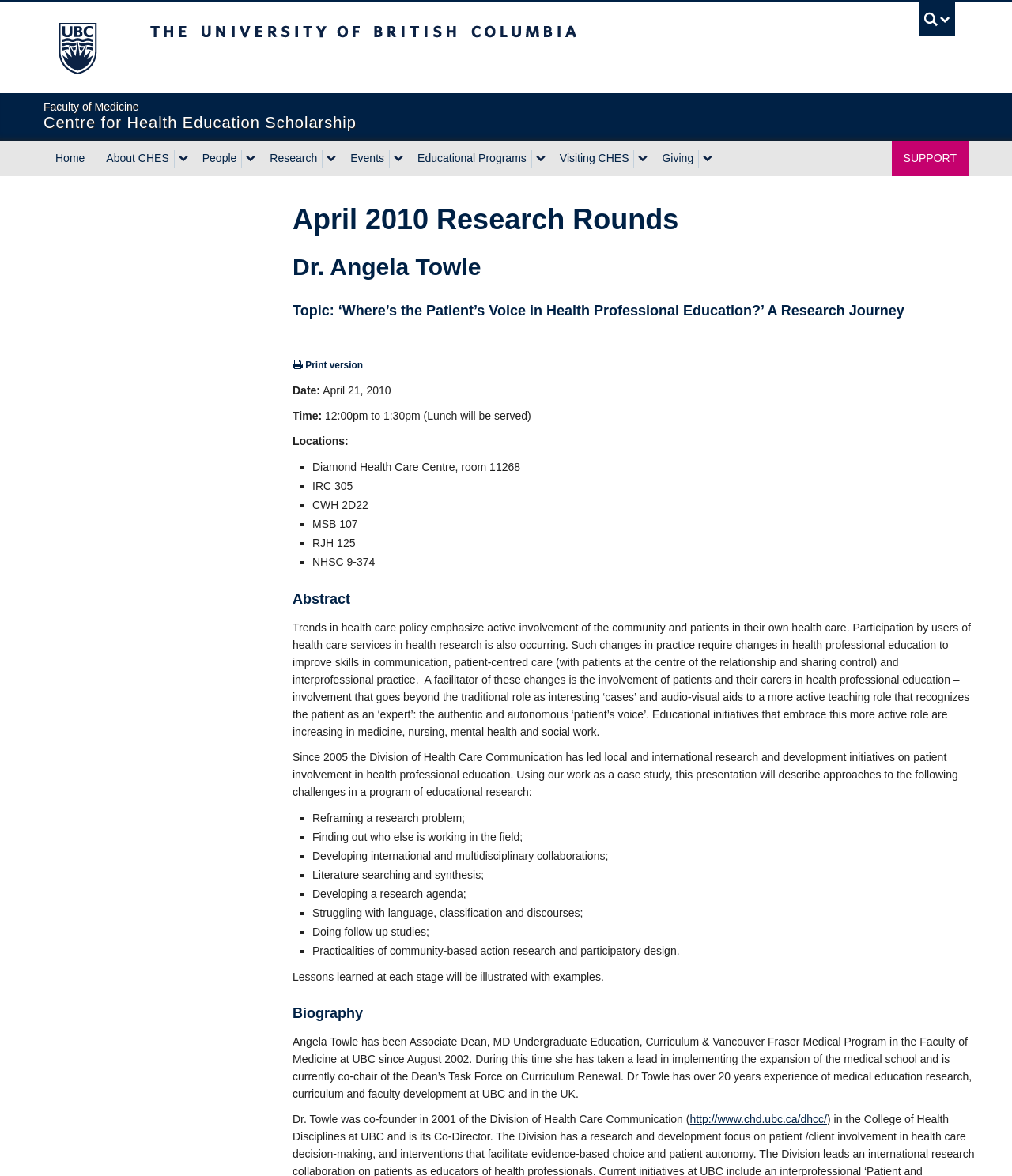What is the topic of the research presentation?
Refer to the image and provide a thorough answer to the question.

The answer can be found in the heading 'Topic: ‘Where’s the Patient’s Voice in Health Professional Education?’ A Research Journey' which is located below the heading 'Dr. Angela Towle'.